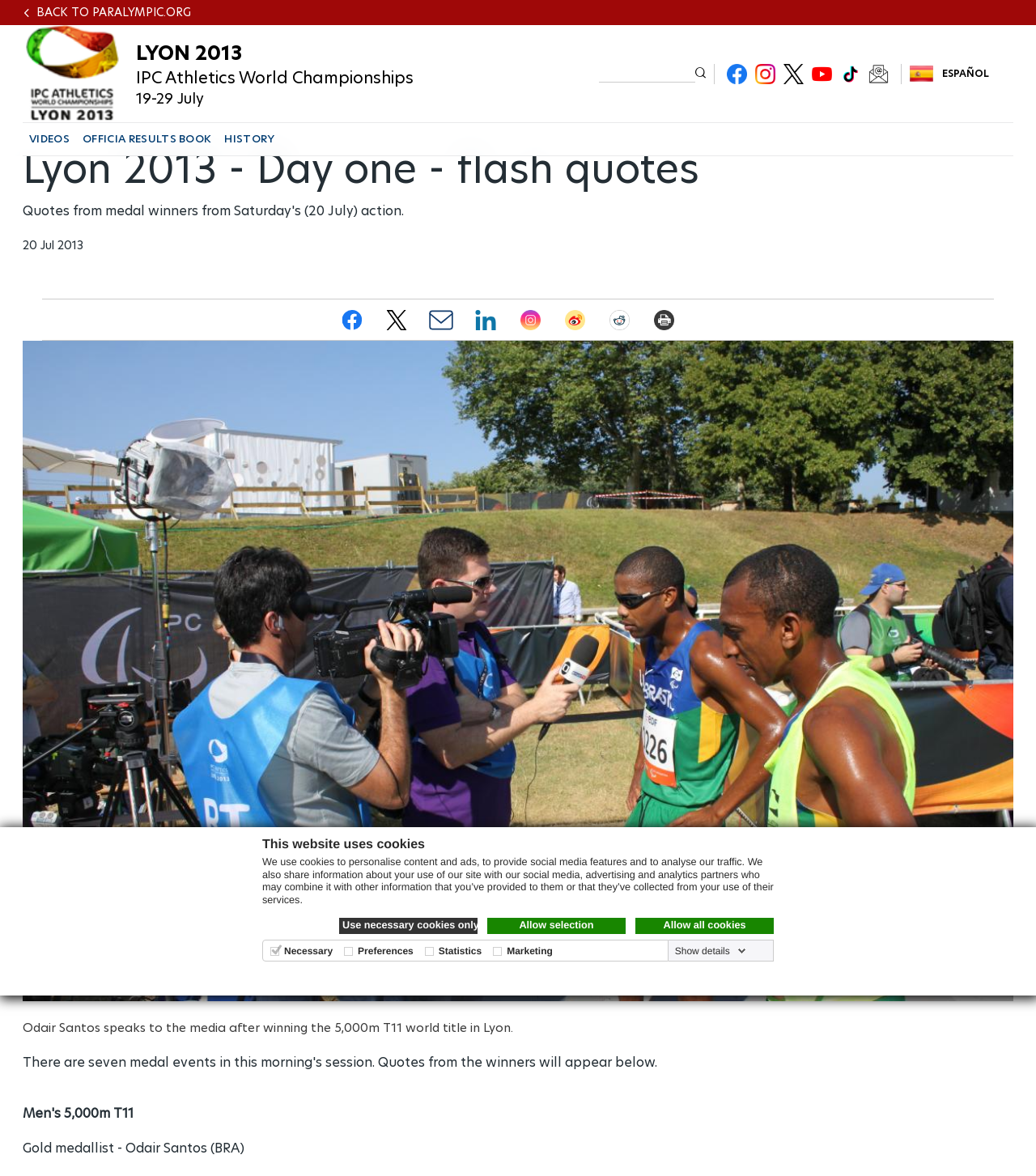Kindly provide the bounding box coordinates of the section you need to click on to fulfill the given instruction: "Search for something".

[0.578, 0.054, 0.671, 0.07]